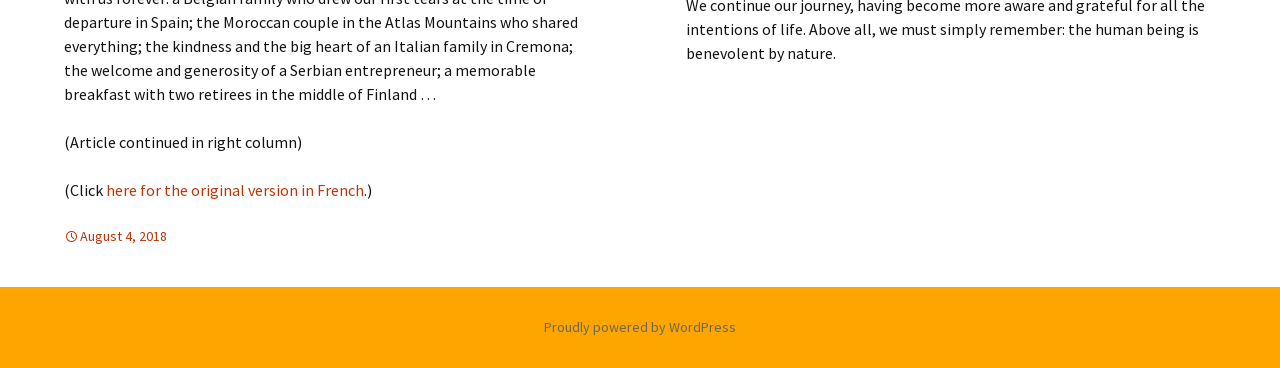What is the theme of the article?
Answer the question in a detailed and comprehensive manner.

I found the theme of the article by looking at the link element with the text 'TOLERANCE & SOLIDARITY' which is located at the top of the webpage, indicating that the article is related to tolerance and solidarity.